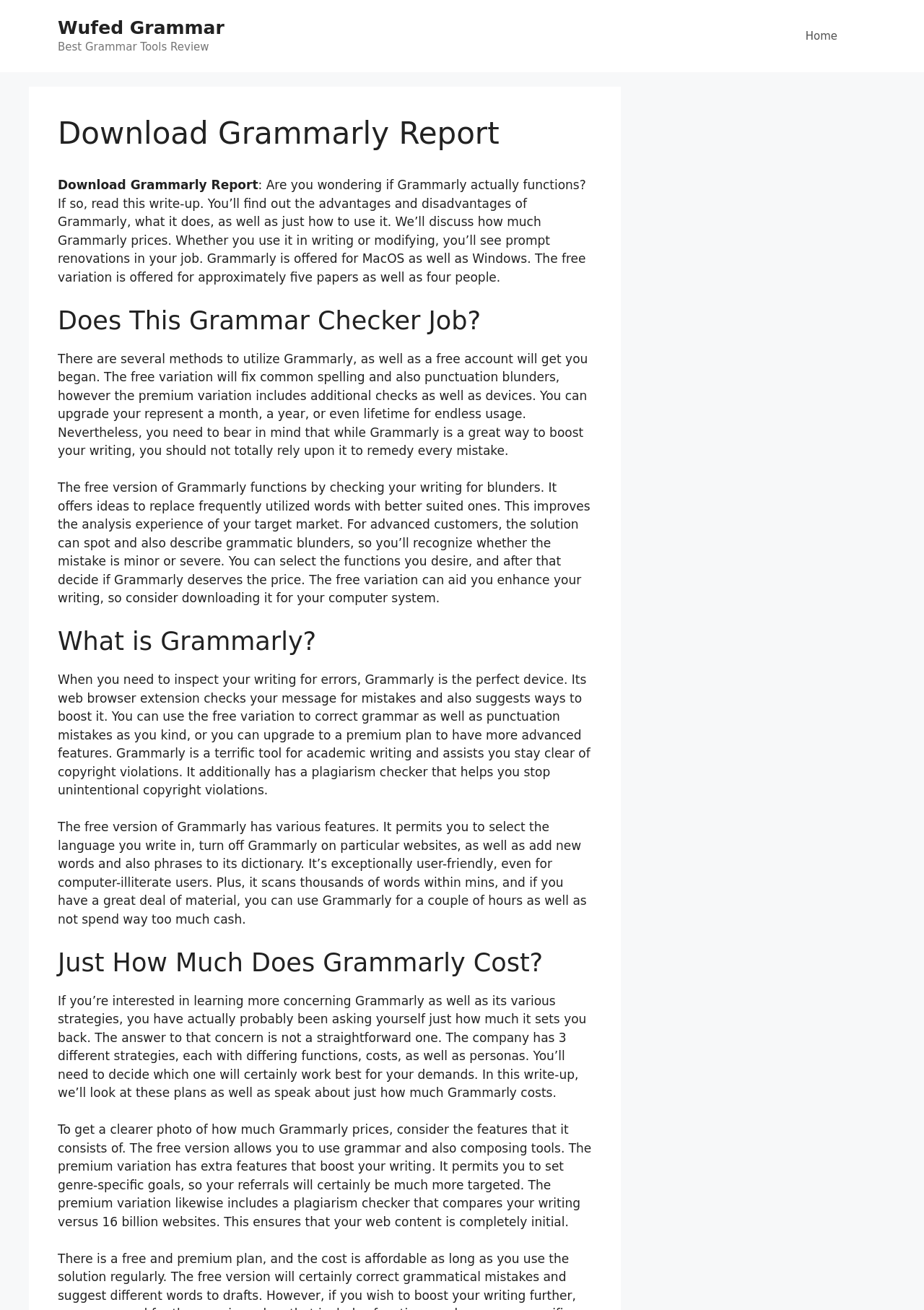Determine which piece of text is the heading of the webpage and provide it.

Download Grammarly Report